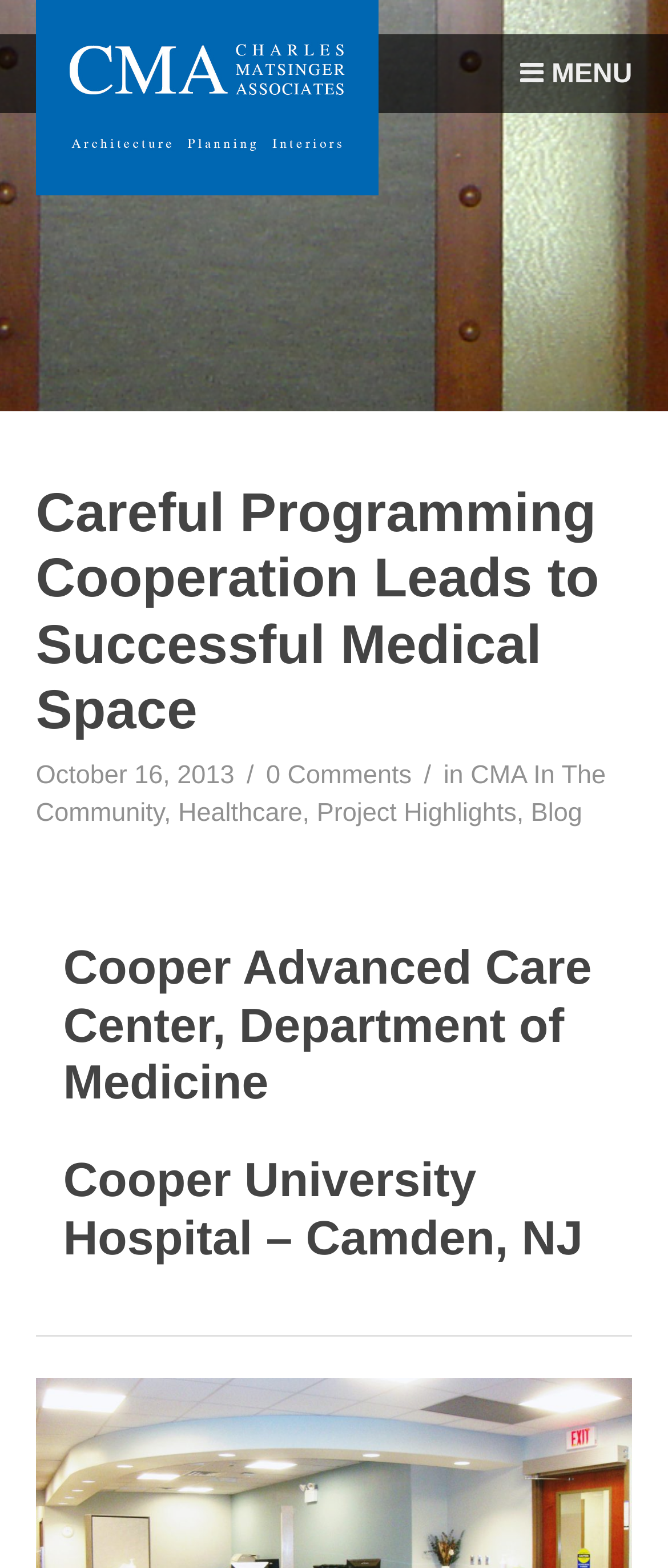Analyze and describe the webpage in a detailed narrative.

The webpage is about a medical space project, specifically the Cooper Advanced Care Center, Department of Medicine at Cooper University Hospital in Camden, NJ. 

At the top left of the page, there is a heading with the company name "Charles Matsinger Associates" accompanied by a link and an image with the same name. 

To the right of the company name, there is a menu heading with a link labeled "SKIP TO CONTENT". 

Below the company name, there is a header section that contains a heading with the title "Careful Programming Cooperation Leads to Successful Medical Space". This title is followed by a link with the date "October 16, 2013", a forward slash, and a link labeled "0 Comments". 

Further down, there are links to categories, including "CMA In The Community", "Healthcare", "Project Highlights", and "Blog". 

The main content of the page is presented in a table, which occupies most of the page. The table contains a single row with a grid cell that holds two headings: "Cooper Advanced Care Center, Department of Medicine" and "Cooper University Hospital – Camden, NJ".